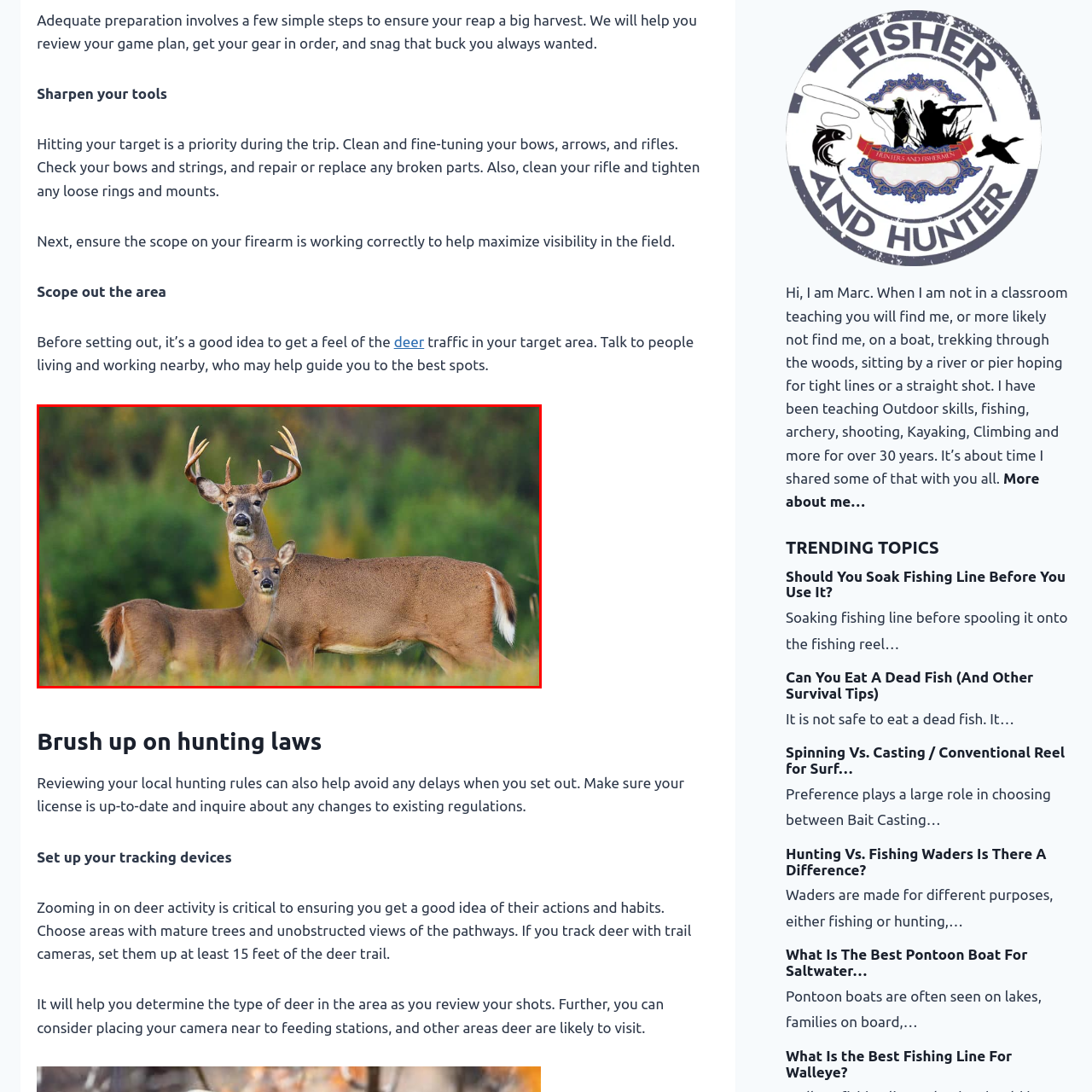What is the environment surrounding the deer?
Focus on the red bounded area in the image and respond to the question with a concise word or phrase.

Lush green